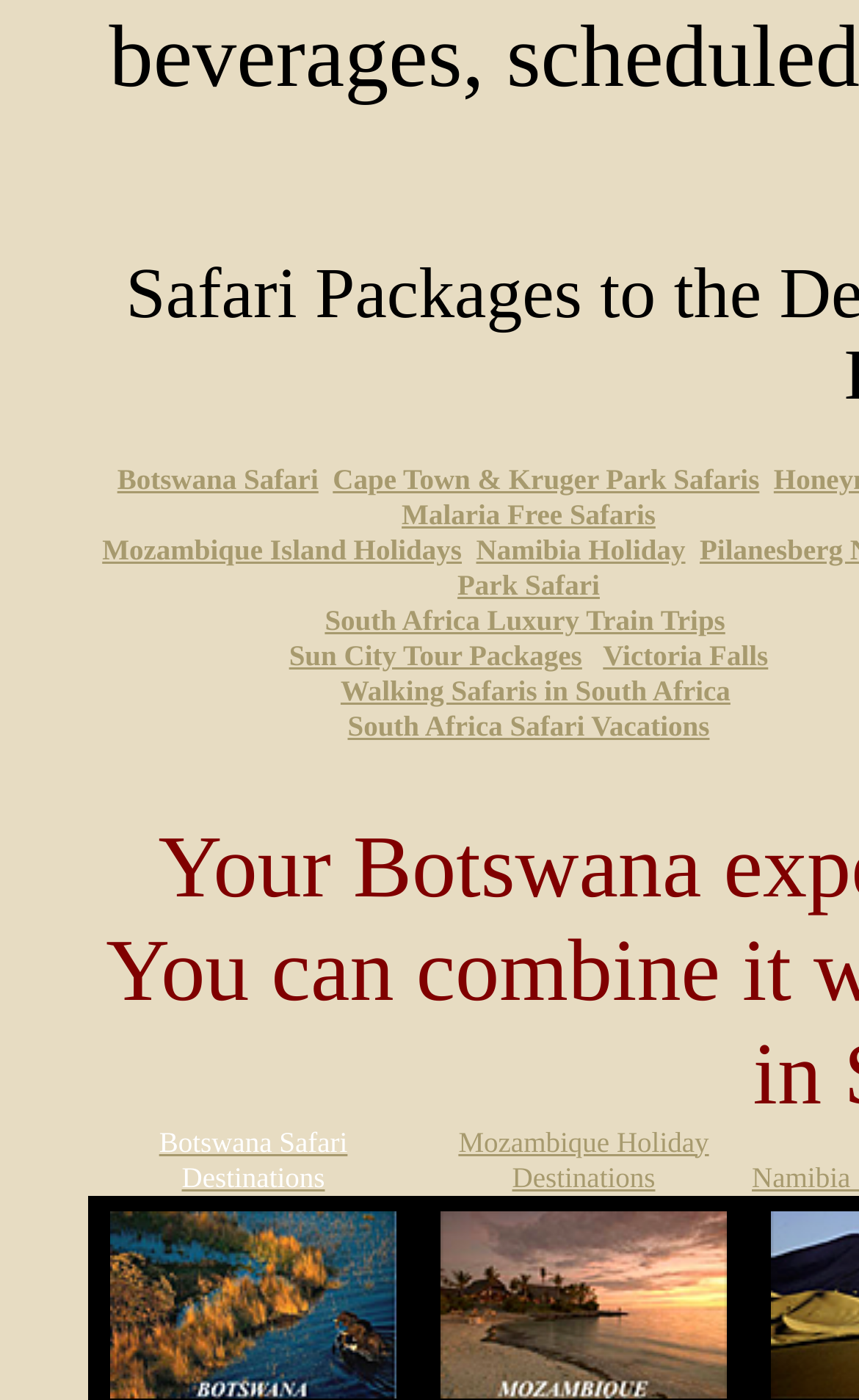Identify the bounding box coordinates for the element you need to click to achieve the following task: "View Cape Town & Kruger Park Safaris". The coordinates must be four float values ranging from 0 to 1, formatted as [left, top, right, bottom].

[0.387, 0.33, 0.884, 0.353]